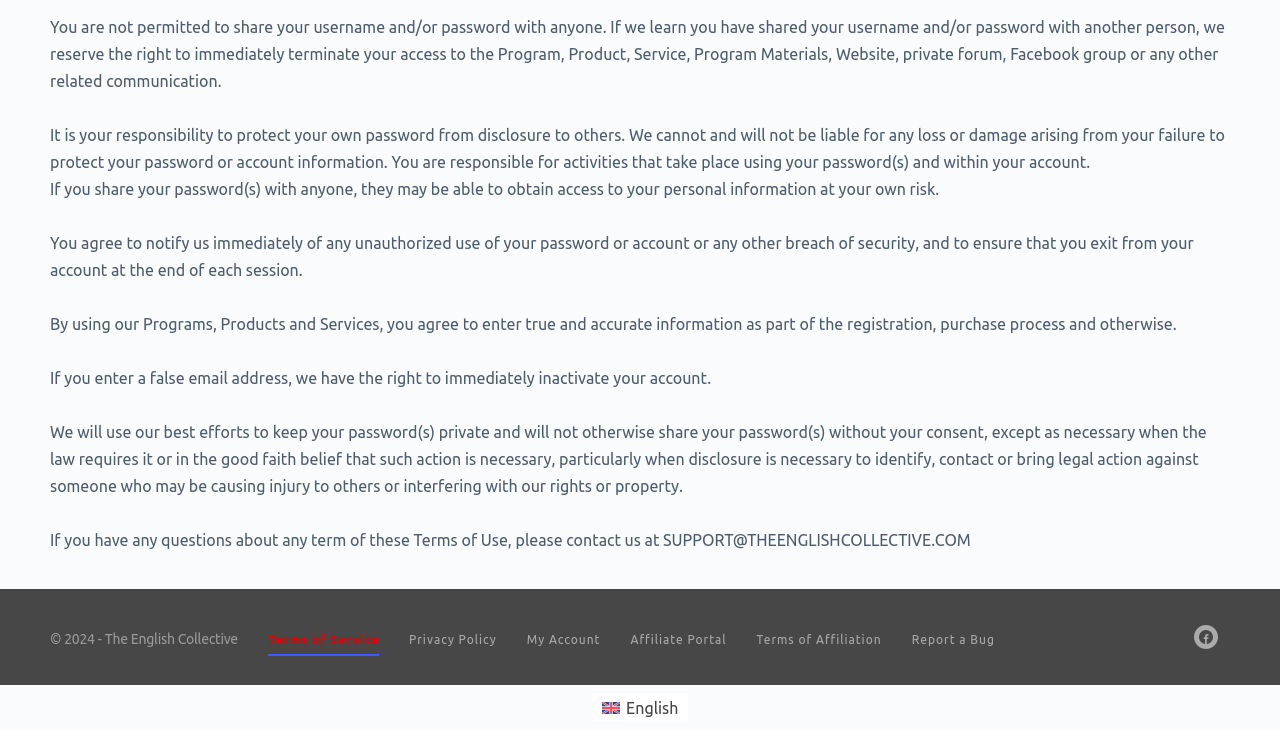Please examine the image and provide a detailed answer to the question: What should users do if they notice unauthorized use of their account?

The webpage states that users agree to notify the website immediately of any unauthorized use of their password or account or any other breach of security, and to ensure that they exit from their account at the end of each session.